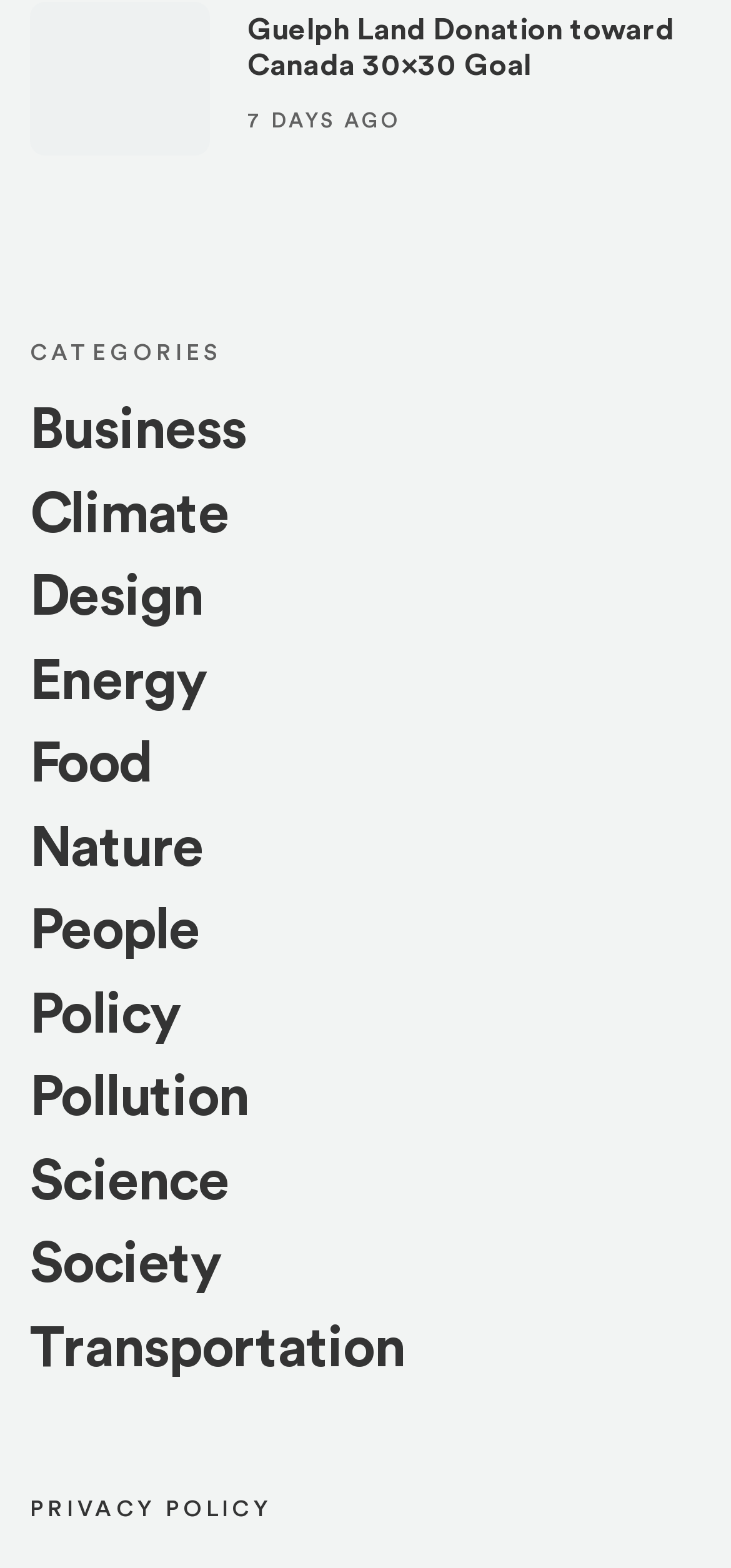What is the last category listed?
Refer to the image and provide a one-word or short phrase answer.

Transportation